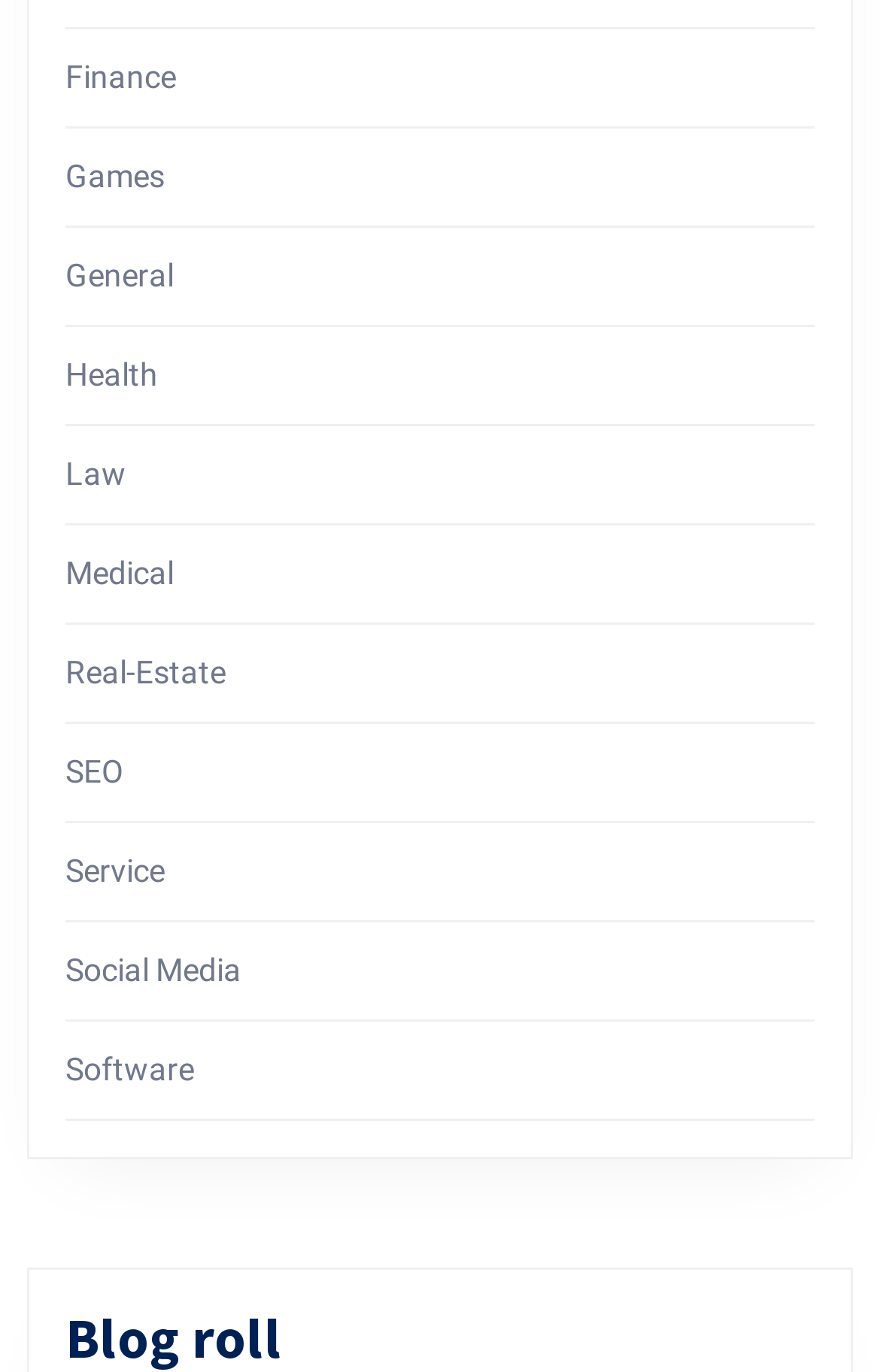Find the bounding box coordinates for the area that should be clicked to accomplish the instruction: "Go to Home page".

None